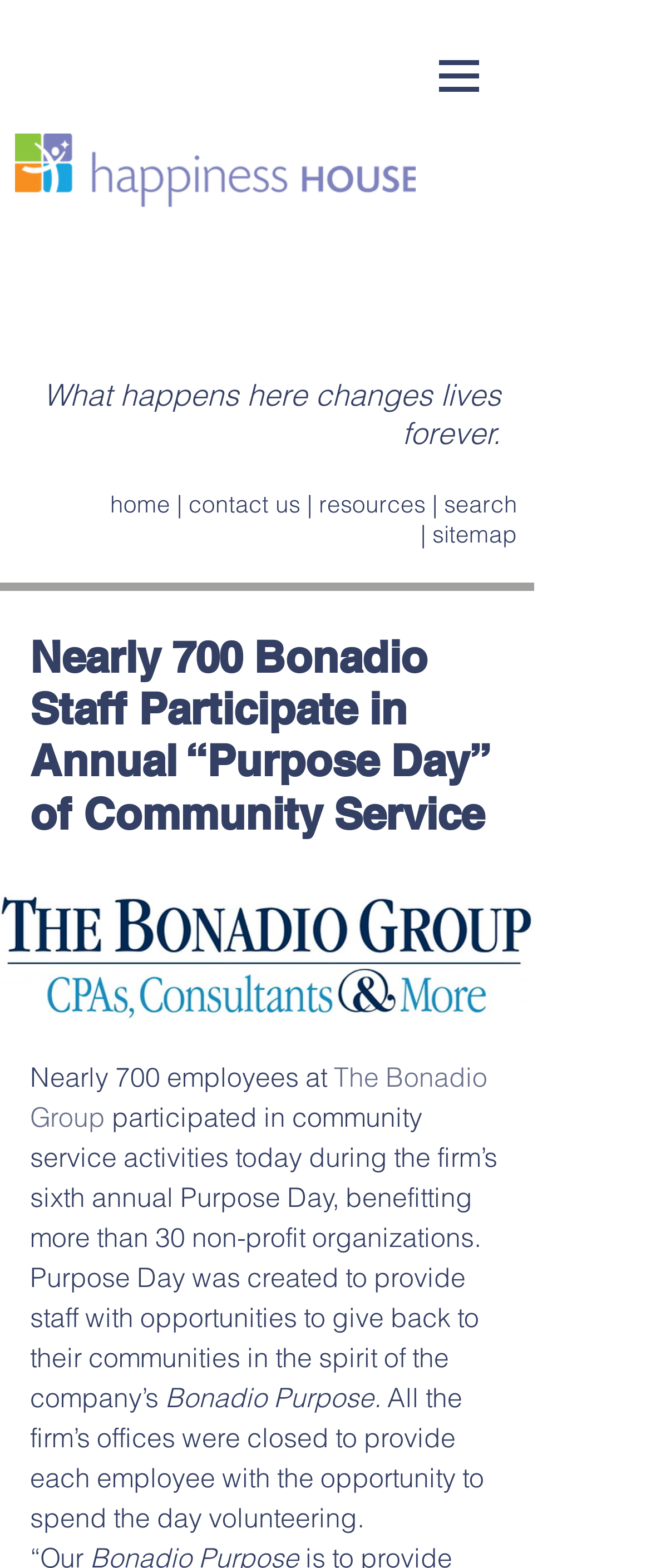Extract the bounding box of the UI element described as: "The Bonadio Group".

[0.046, 0.676, 0.759, 0.723]